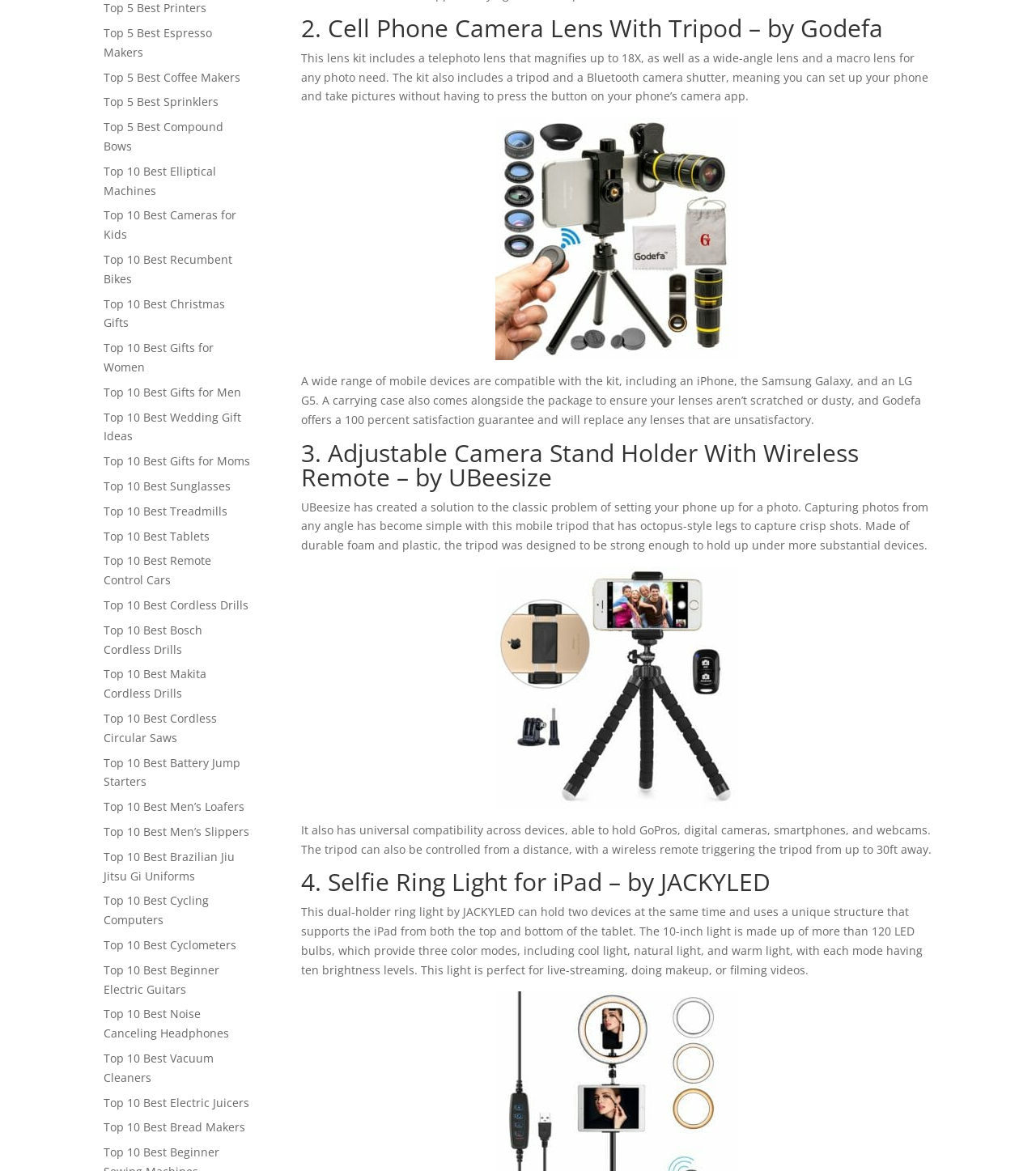What is the material of the tripod?
Based on the screenshot, provide a one-word or short-phrase response.

Durable foam and plastic